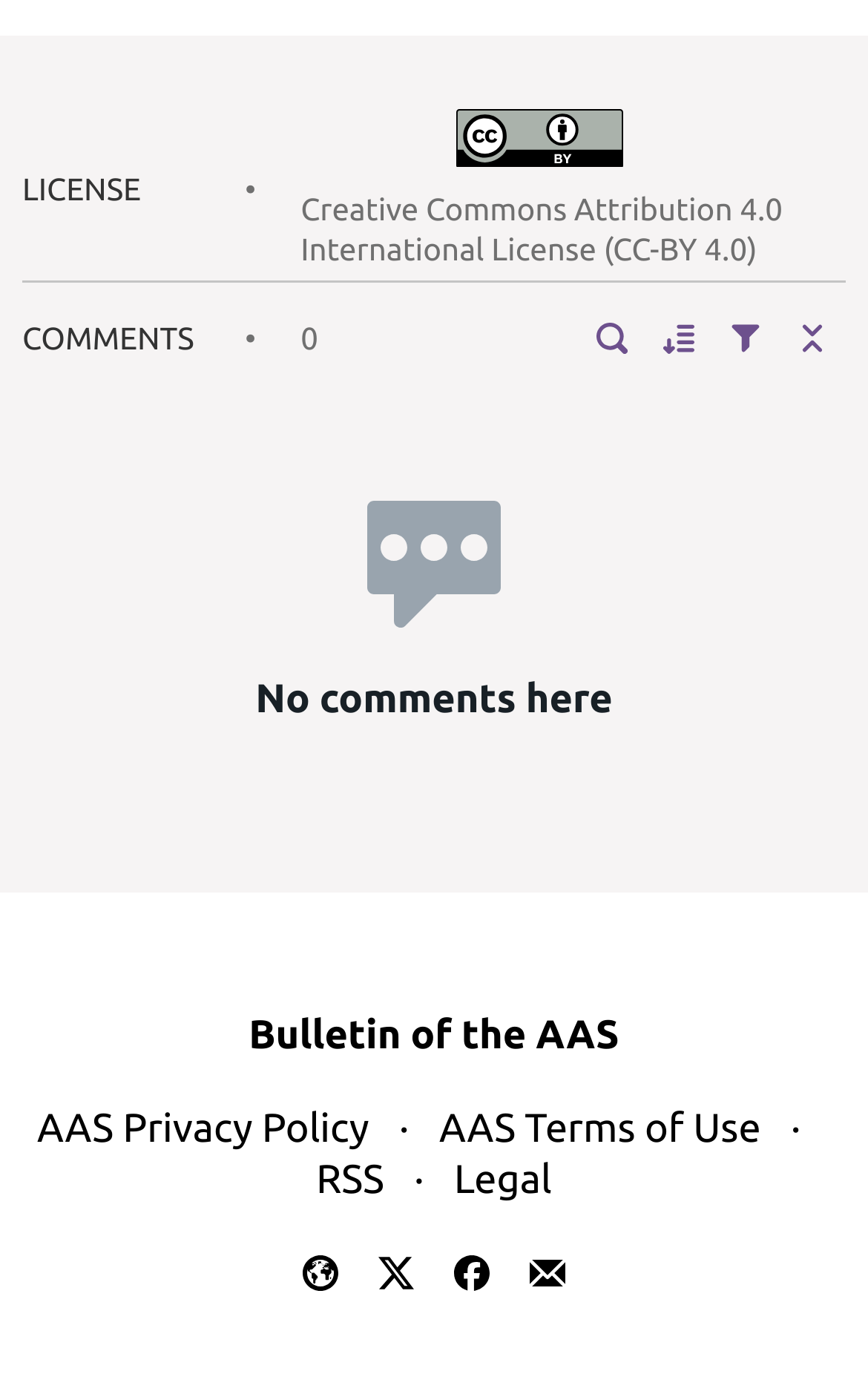Identify the bounding box coordinates for the UI element mentioned here: "aria-label="Filter comments"". Provide the coordinates as four float values between 0 and 1, i.e., [left, top, right, bottom].

[0.821, 0.222, 0.897, 0.271]